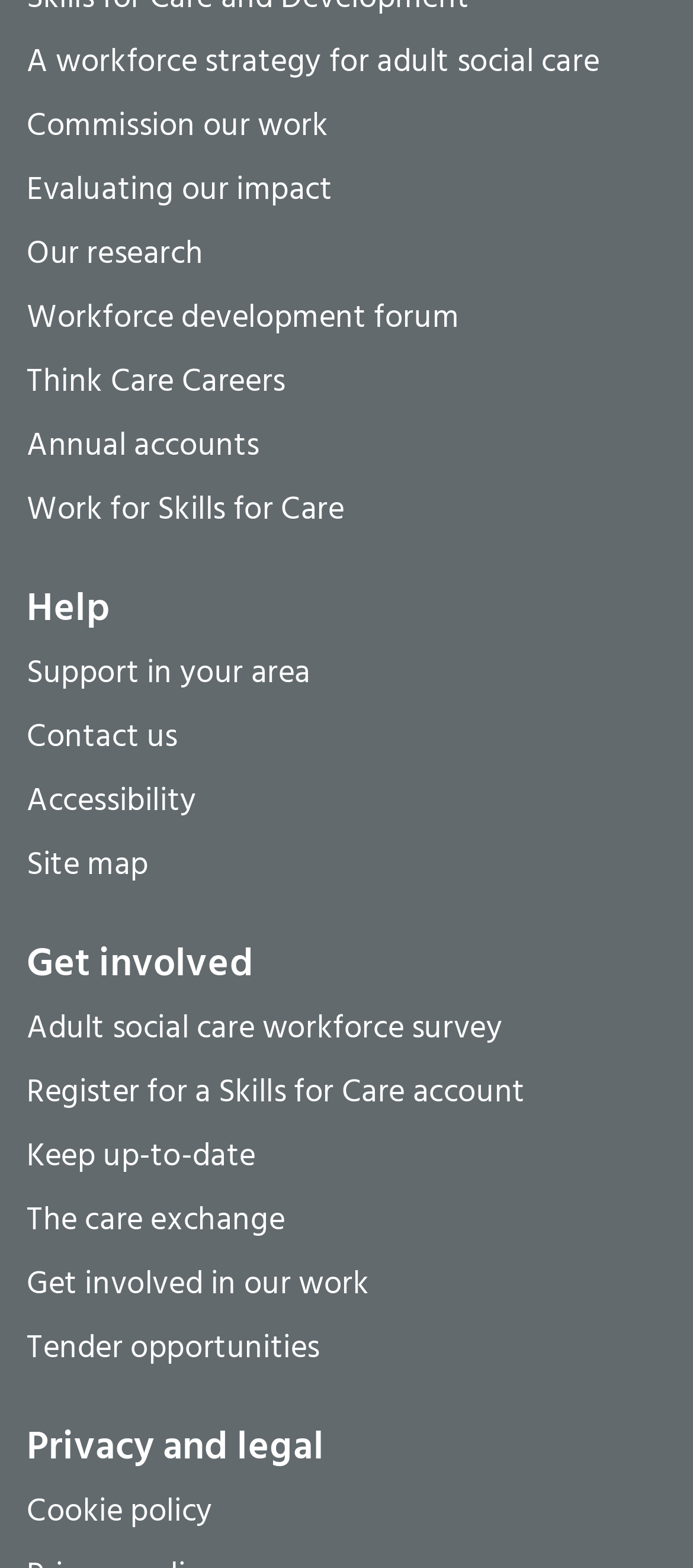Determine the bounding box coordinates of the section to be clicked to follow the instruction: "Register for a Skills for Care account". The coordinates should be given as four float numbers between 0 and 1, formatted as [left, top, right, bottom].

[0.038, 0.679, 0.758, 0.718]